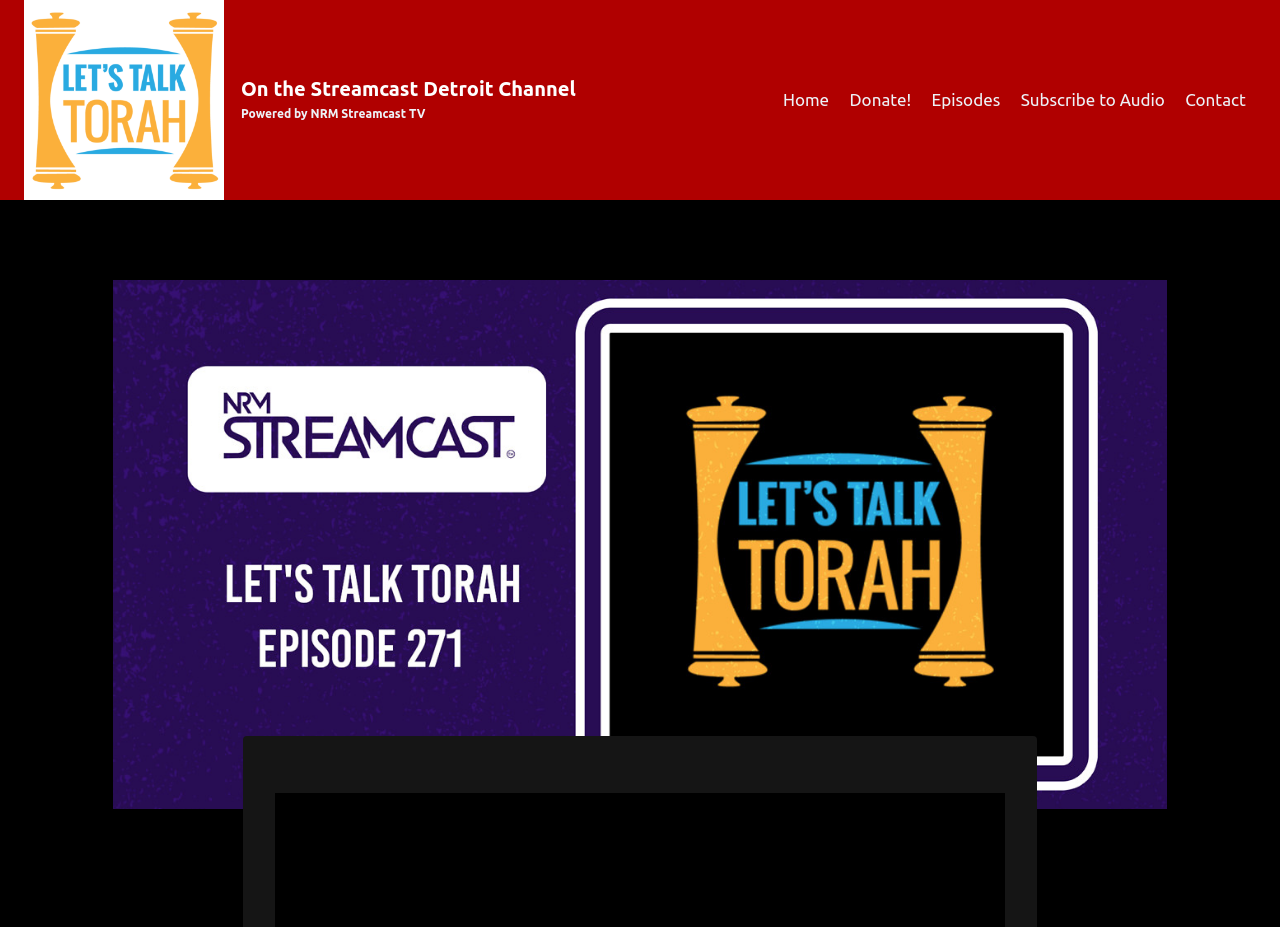With reference to the screenshot, provide a detailed response to the question below:
How many navigation links are available?

I counted the number of link elements under the 'Primary Navigation' navigation element, which are 'Home', 'Donate!', 'Episodes', 'Subscribe to Audio', and 'Contact', to arrive at this answer.